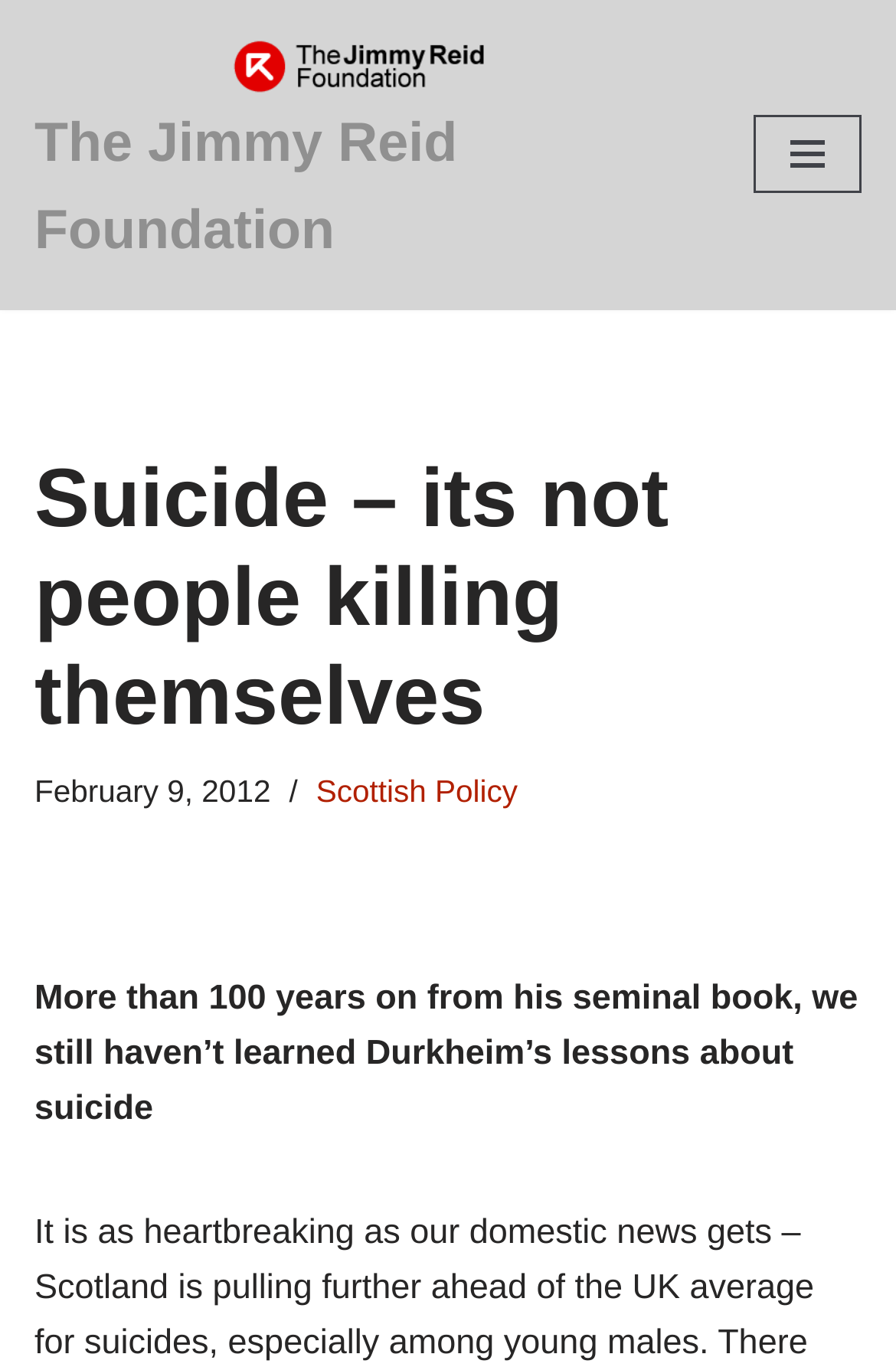Using details from the image, please answer the following question comprehensively:
What is the category of the article?

I found the answer by looking at the link element with the text 'Scottish Policy' which is located below the heading element.